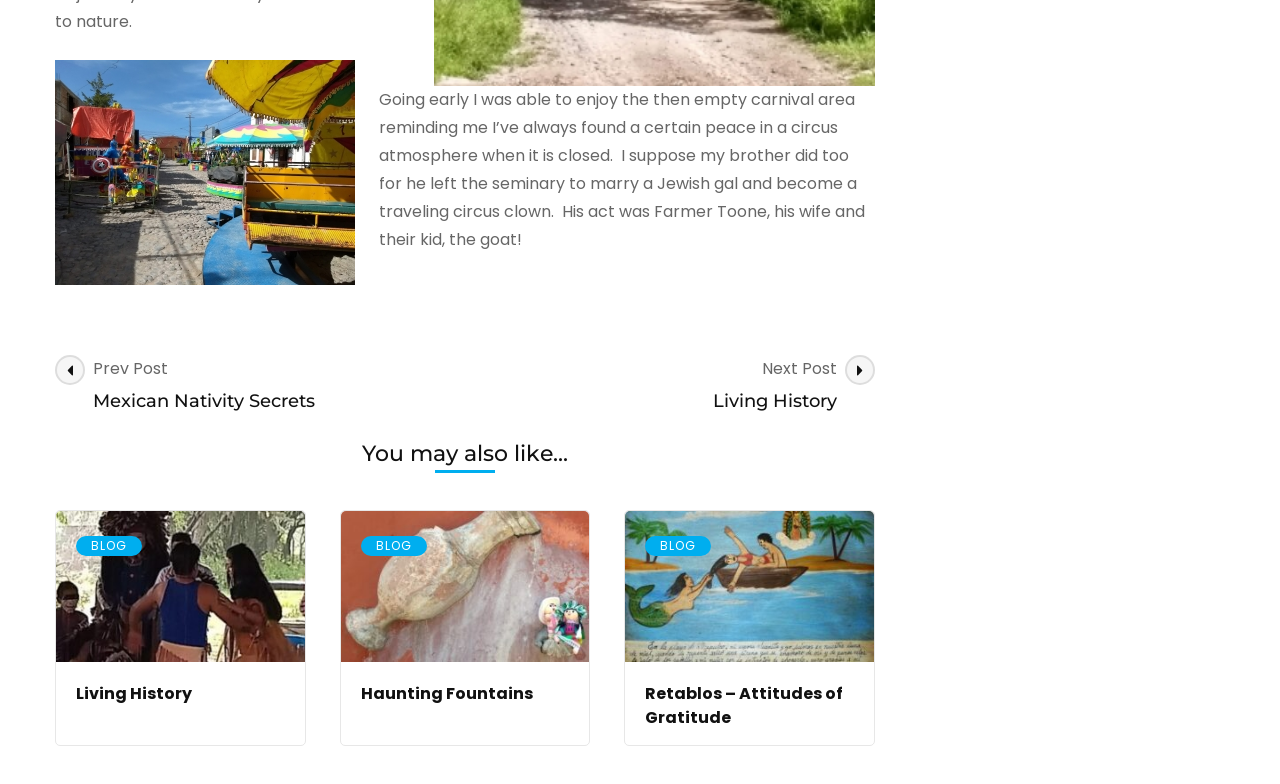What is the author's brother's occupation?
Kindly offer a comprehensive and detailed response to the question.

The author mentions that their brother left the seminary to marry a Jewish woman and become a traveling circus clown, performing as Farmer Toone with his wife and their kid, the goat.